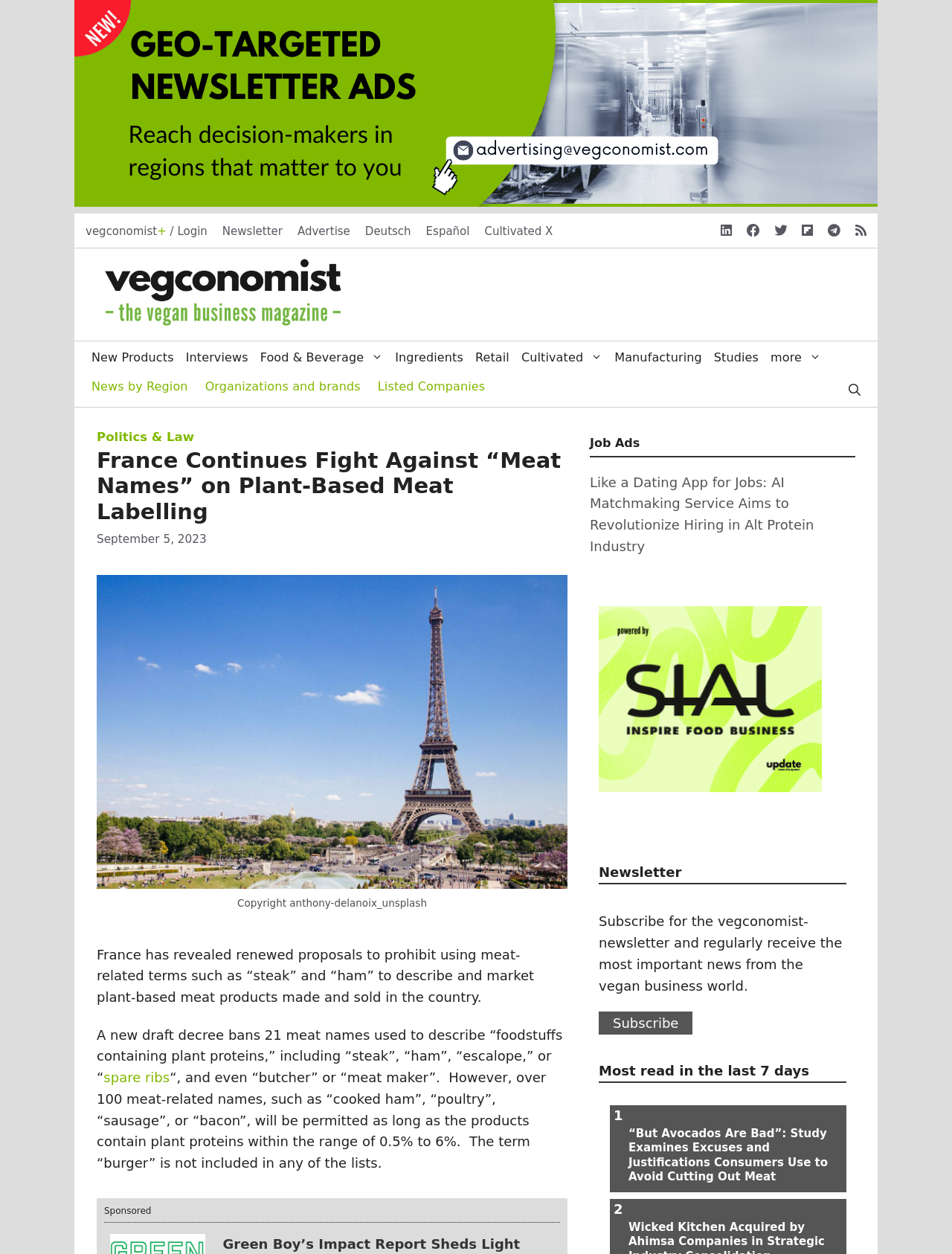Identify and provide the bounding box coordinates of the UI element described: "New Products". The coordinates should be formatted as [left, top, right, bottom], with each number being a float between 0 and 1.

[0.09, 0.272, 0.189, 0.298]